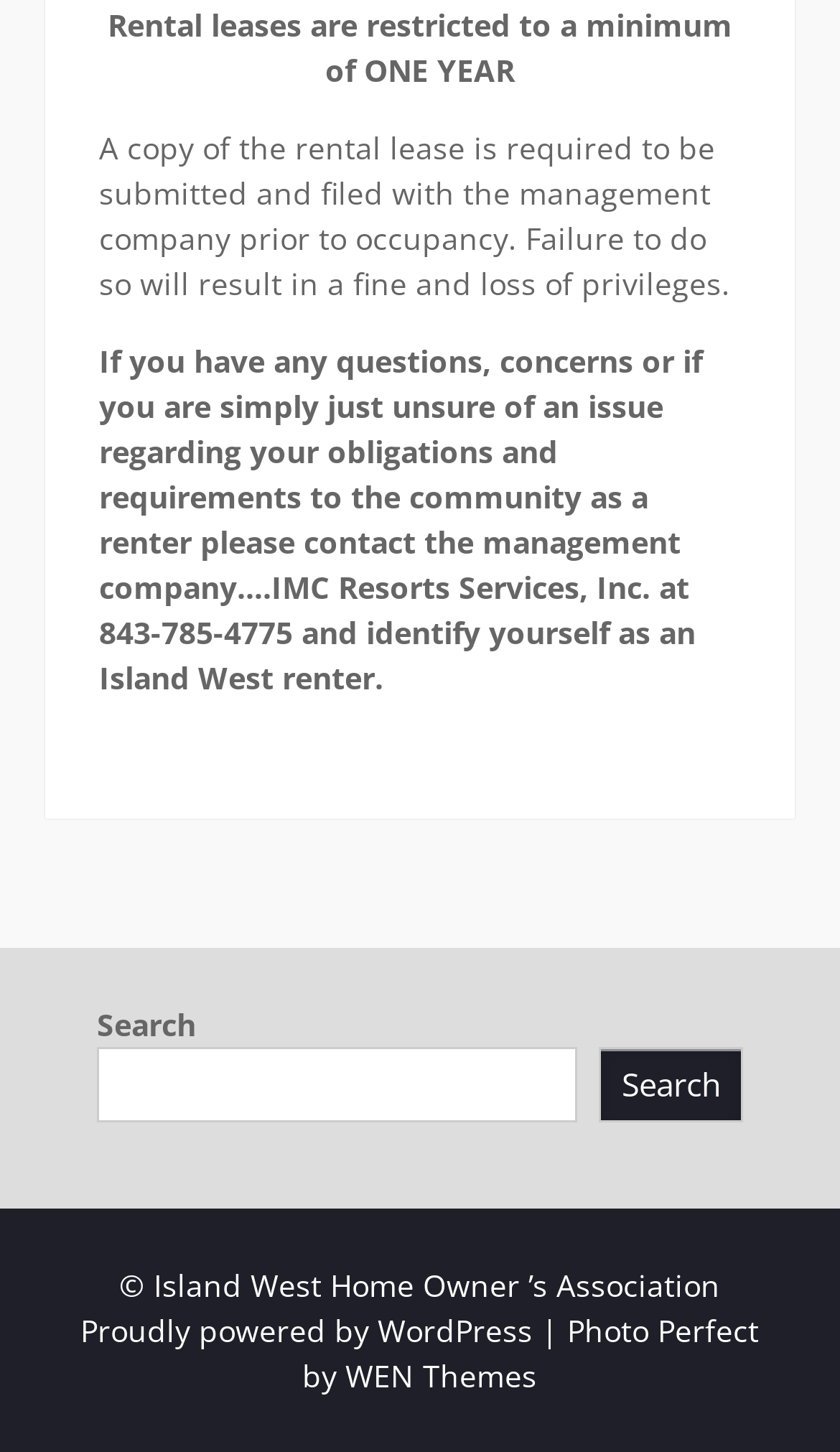Refer to the screenshot and answer the following question in detail:
What is the name of the homeowner's association?

The answer can be found in the StaticText element, which states '© Island West Home Owner’s Association'. This indicates that the name of the homeowner's association is Island West Home Owner's Association.